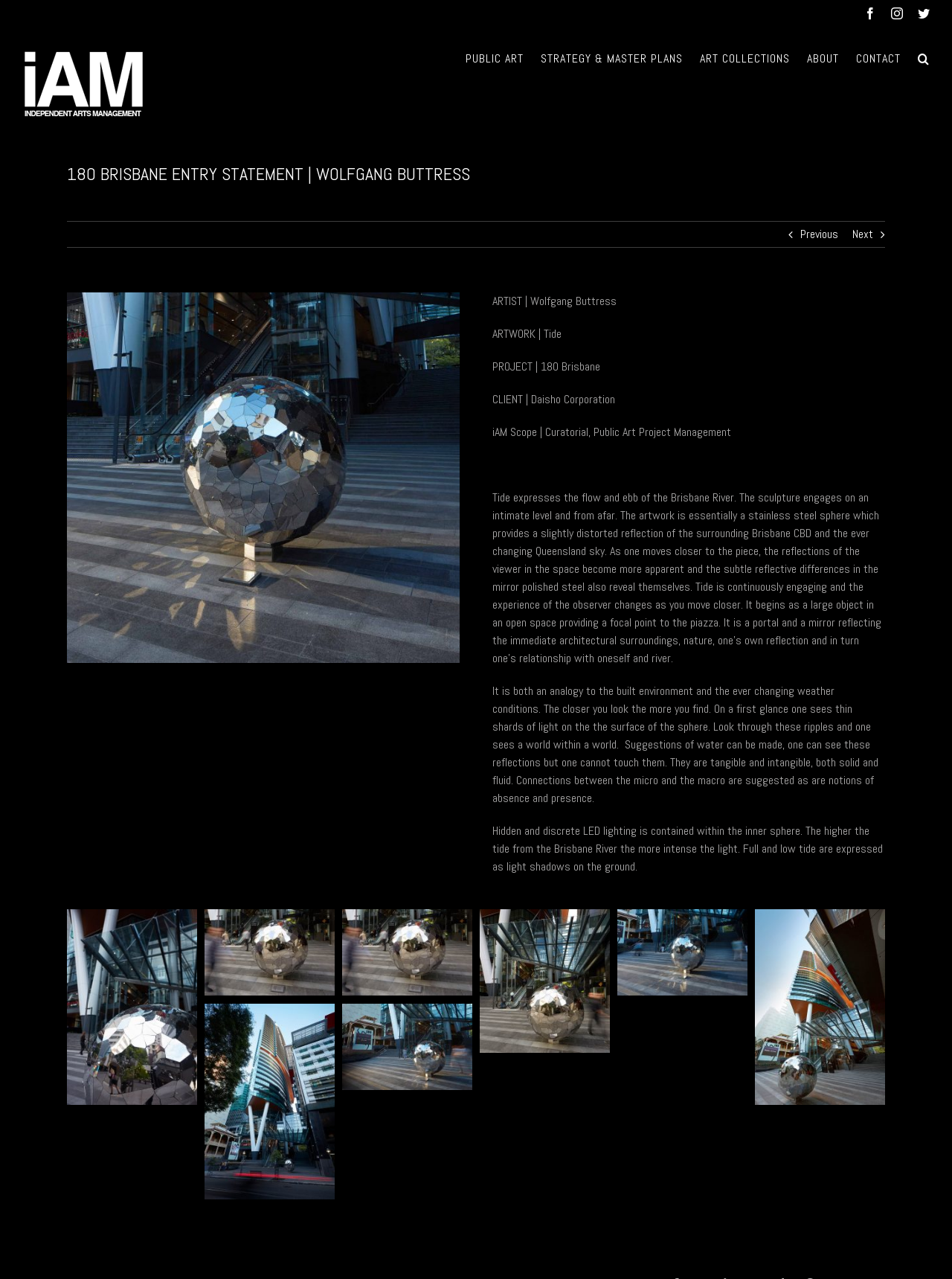Find the bounding box coordinates of the UI element according to this description: "alt="Public Art Consultants Logo"".

[0.023, 0.04, 0.152, 0.092]